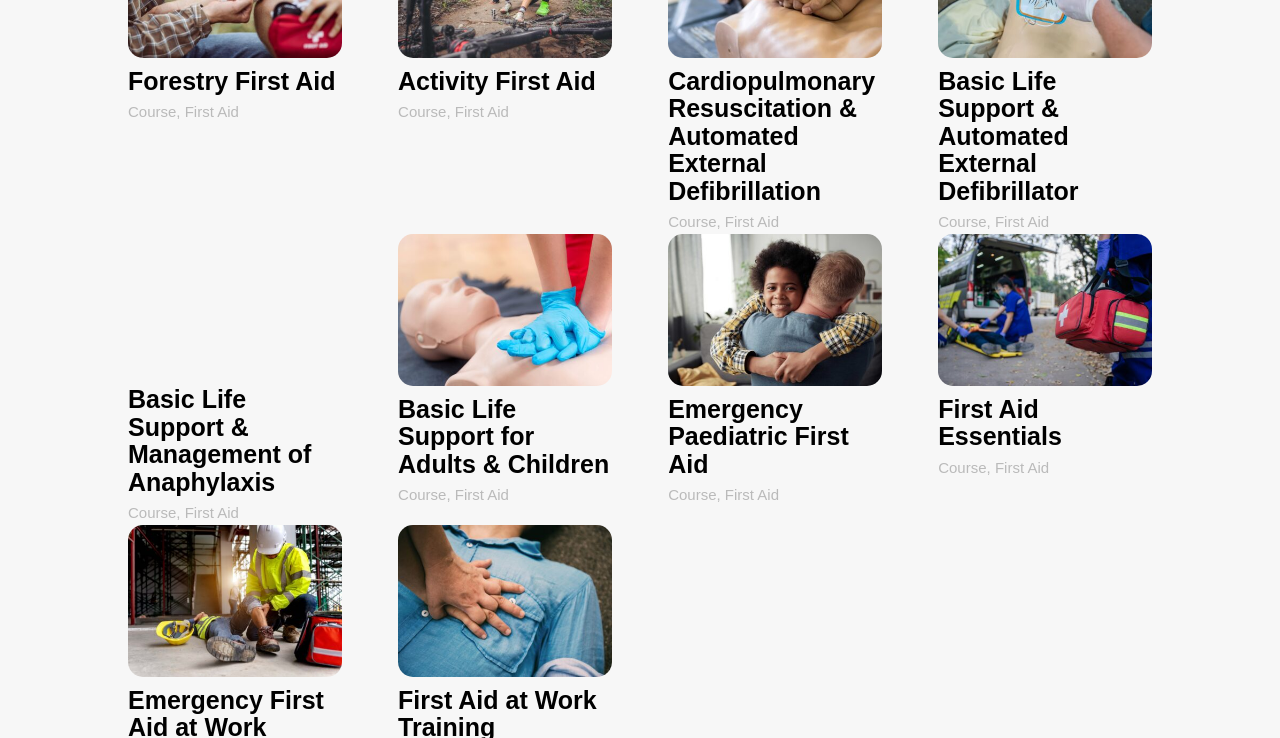Identify the bounding box coordinates for the element that needs to be clicked to fulfill this instruction: "View Cardiopulmonary Resuscitation & Automated External Defibrillation course". Provide the coordinates in the format of four float numbers between 0 and 1: [left, top, right, bottom].

[0.522, 0.091, 0.684, 0.278]